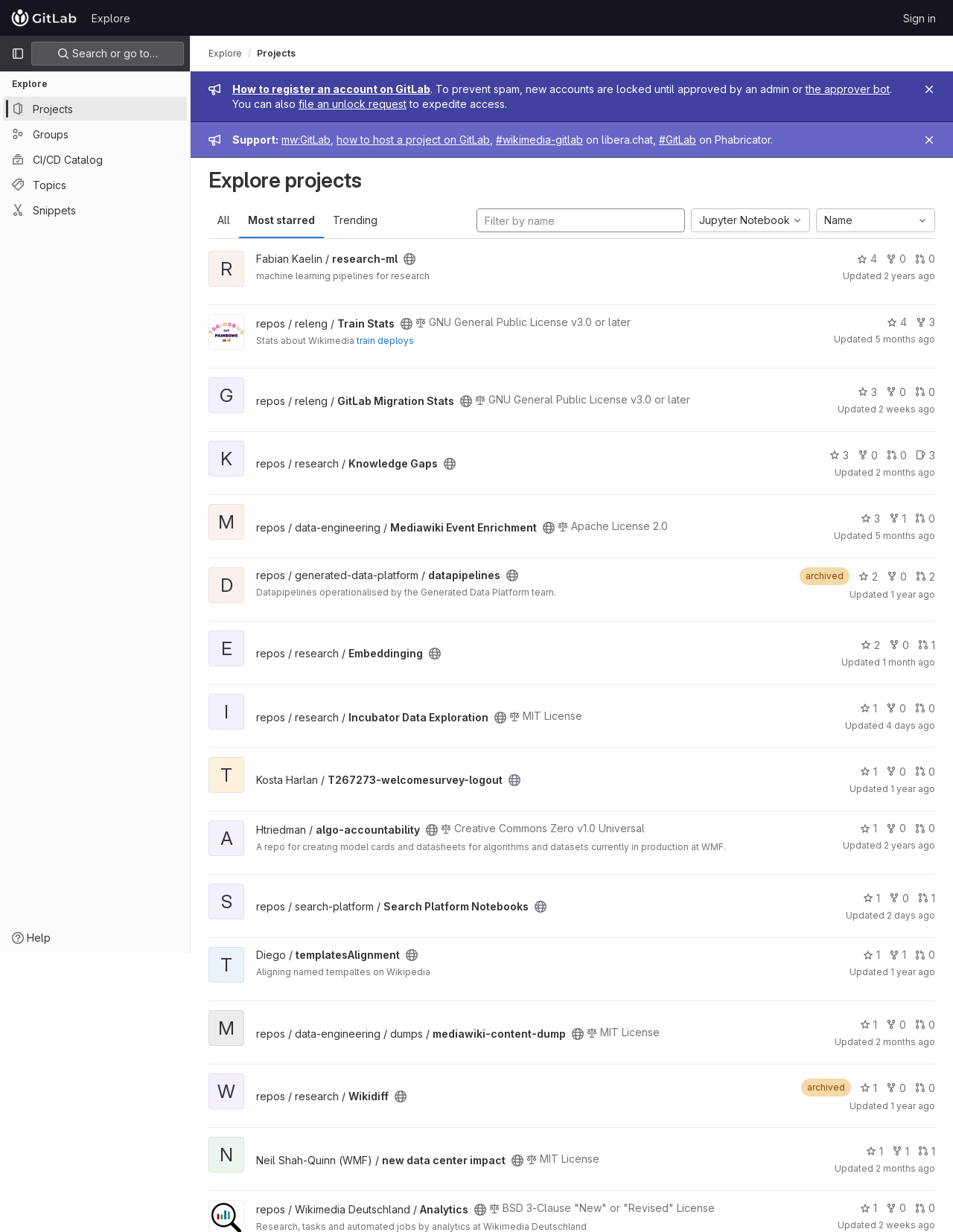Describe all visible elements and their arrangement on the webpage.

The webpage is the GitLab Community Edition, which appears to be a project exploration page. At the top, there is a navigation bar with links to "Homepage", "Explore", and "Sign in". Below this, there is a primary navigation sidebar with a button to expand or collapse it. Within this sidebar, there are links to "Explore", "Projects", "Groups", "CI/CD Catalog", "Topics", and "Snippets".

On the main content area, there are two admin messages displayed prominently. The first message informs users that new accounts are locked until approved by an admin or the approver bot, and provides links to learn more about registering an account and filing an unlock request. The second message provides support information, including links to resources on hosting projects on GitLab and a chat channel on libera.chat.

Below the admin messages, there is a breadcrumbs navigation bar with links to "Explore" and "Projects". The main content area is divided into sections, with headings and links to various projects. Each project section displays information such as the project name, description, and statistics, including the number of stars and updates. There are also buttons to filter projects by name and sort them by different criteria.

The webpage has a total of 5 buttons, 34 links, 14 images, and 21 static text elements. The layout is organized, with clear headings and concise text, making it easy to navigate and find information about the various projects.